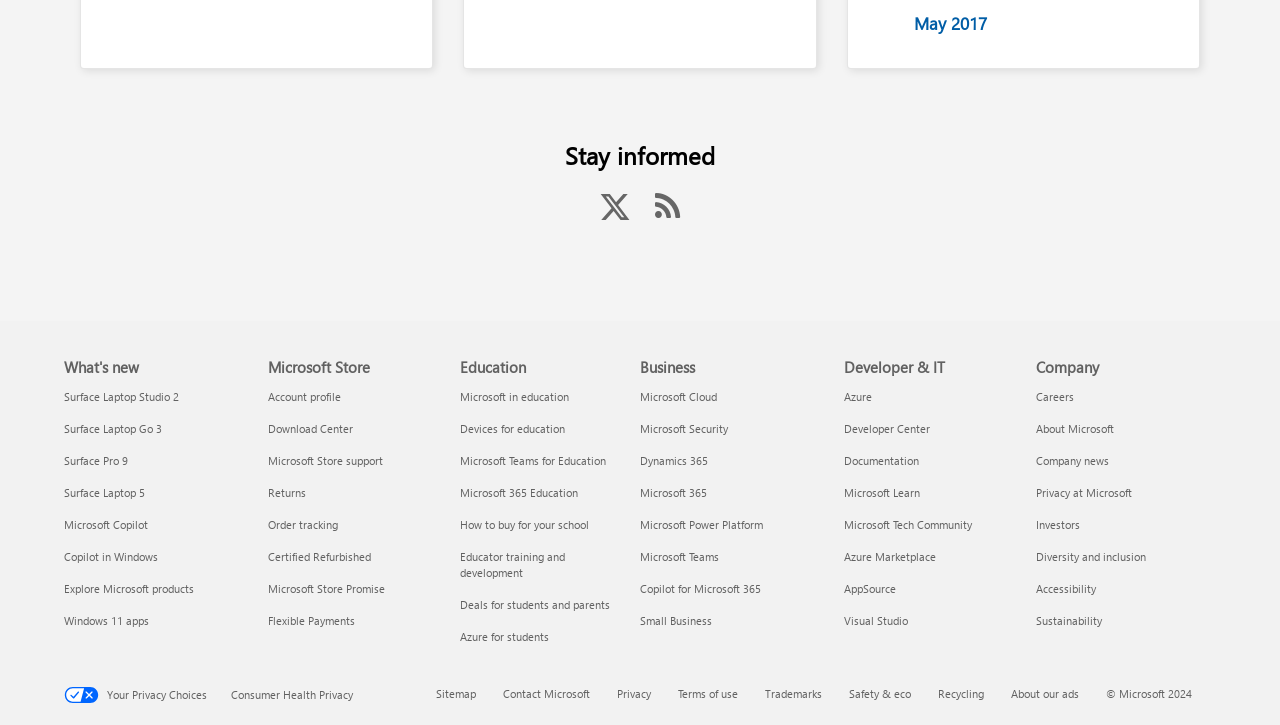Please specify the bounding box coordinates of the element that should be clicked to execute the given instruction: 'View 'Surface Laptop Studio 2 What's new''. Ensure the coordinates are four float numbers between 0 and 1, expressed as [left, top, right, bottom].

[0.05, 0.537, 0.14, 0.557]